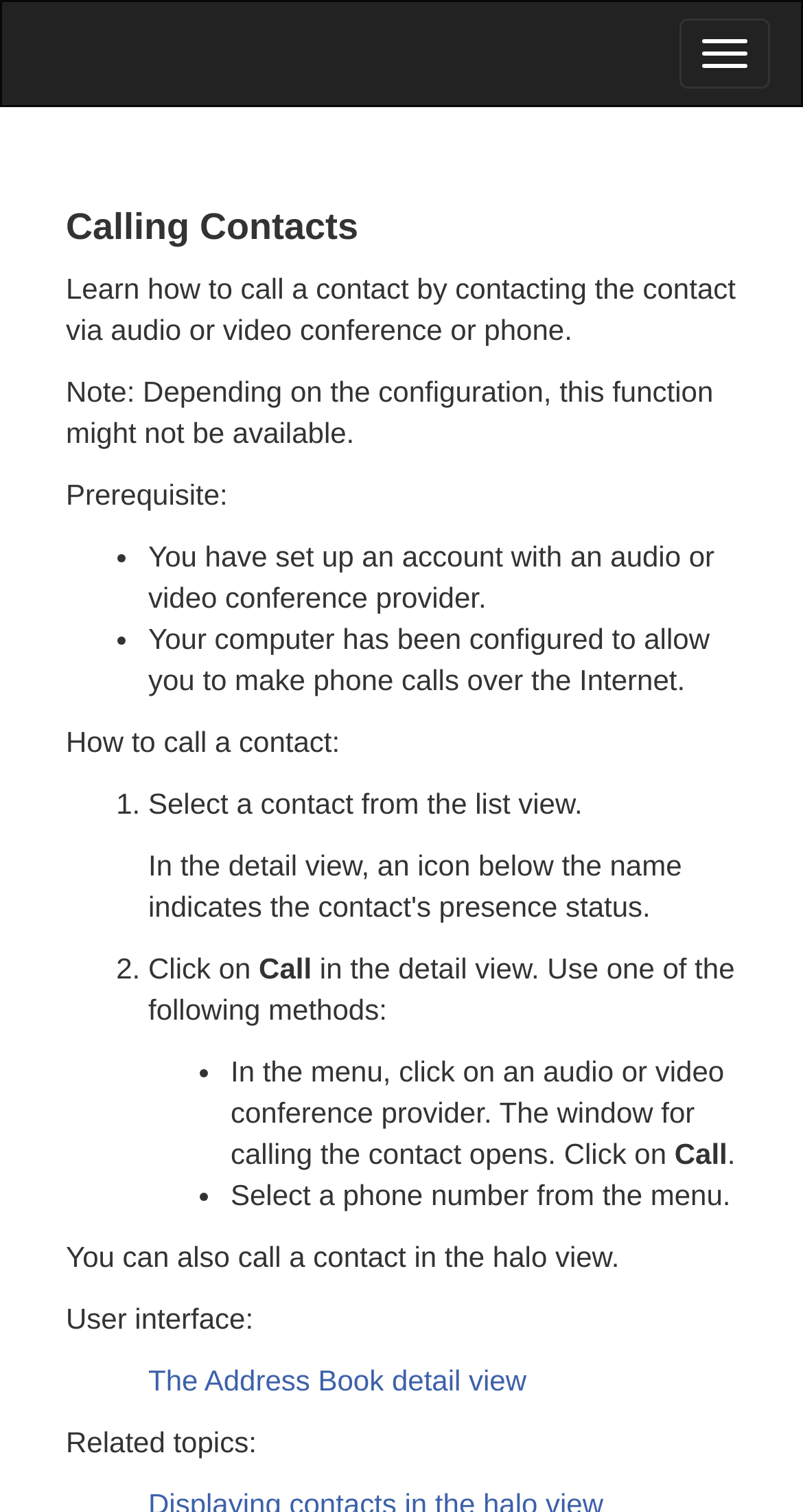What is the related topic section title?
Using the image as a reference, give a one-word or short phrase answer.

Related topics